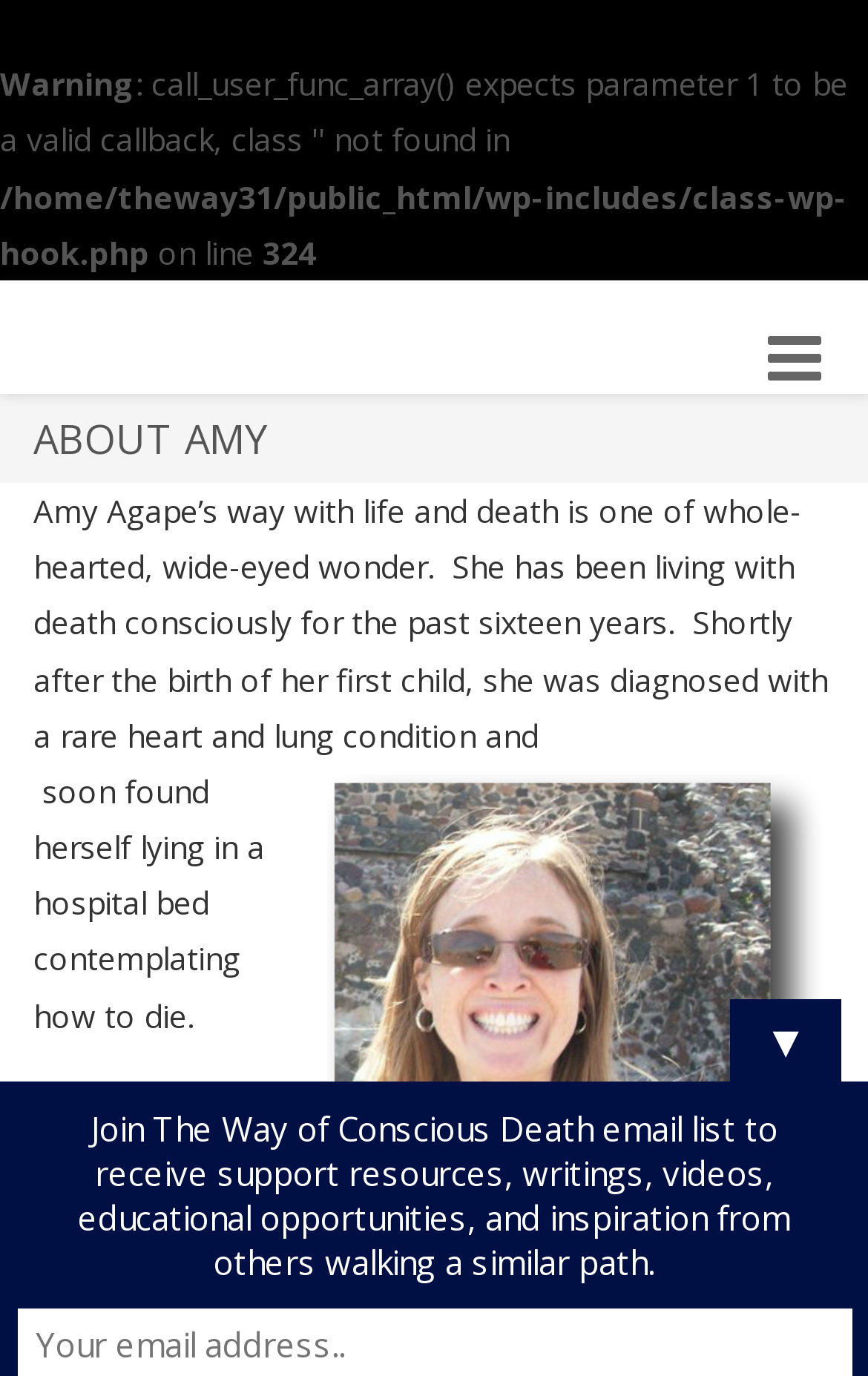Describe every aspect of the webpage in a detailed manner.

The webpage is about Amy Agape, with a focus on her approach to life and death. At the top left of the page, there is a warning message. Below it, there is a technical error message with a file path and line number. 

On the top right, there is a toggle navigation button with an icon. Below the warning message, the main content begins with a heading "ABOUT AMY" in the top left area of the page. Under this heading, there is a paragraph of text that describes Amy's way with life and death, mentioning her diagnosis with a rare heart and lung condition after the birth of her first child. The text continues below, describing her experience of contemplating death in a hospital bed.

Further down the page, there is a downward-pointing arrow symbol. Below this symbol, there is a call-to-action text encouraging visitors to join an email list to receive resources, writings, and inspiration related to conscious death.